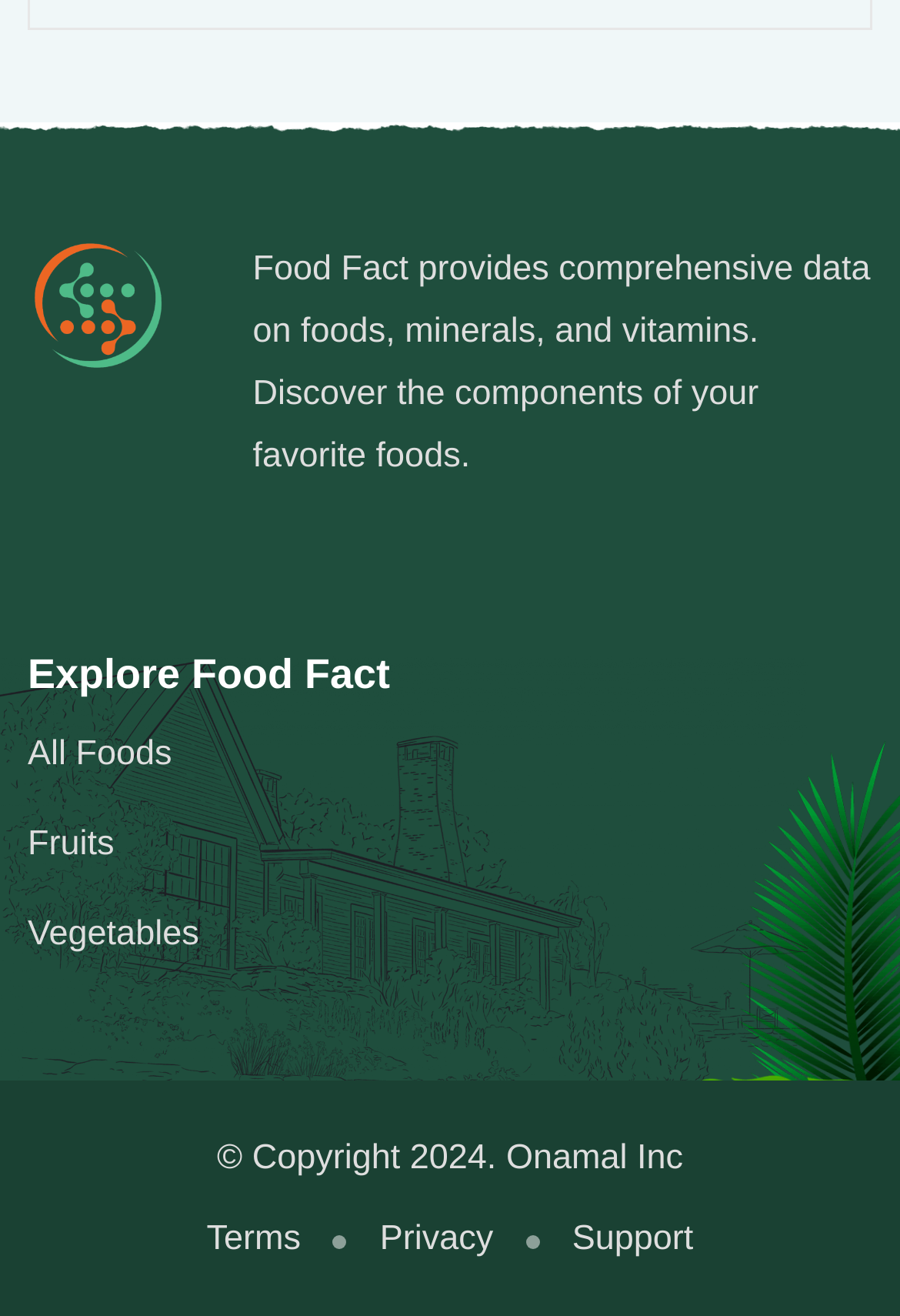Based on the element description Privacy, identify the bounding box coordinates for the UI element. The coordinates should be in the format (top-left x, top-left y, bottom-right x, bottom-right y) and within the 0 to 1 range.

[0.422, 0.926, 0.548, 0.956]